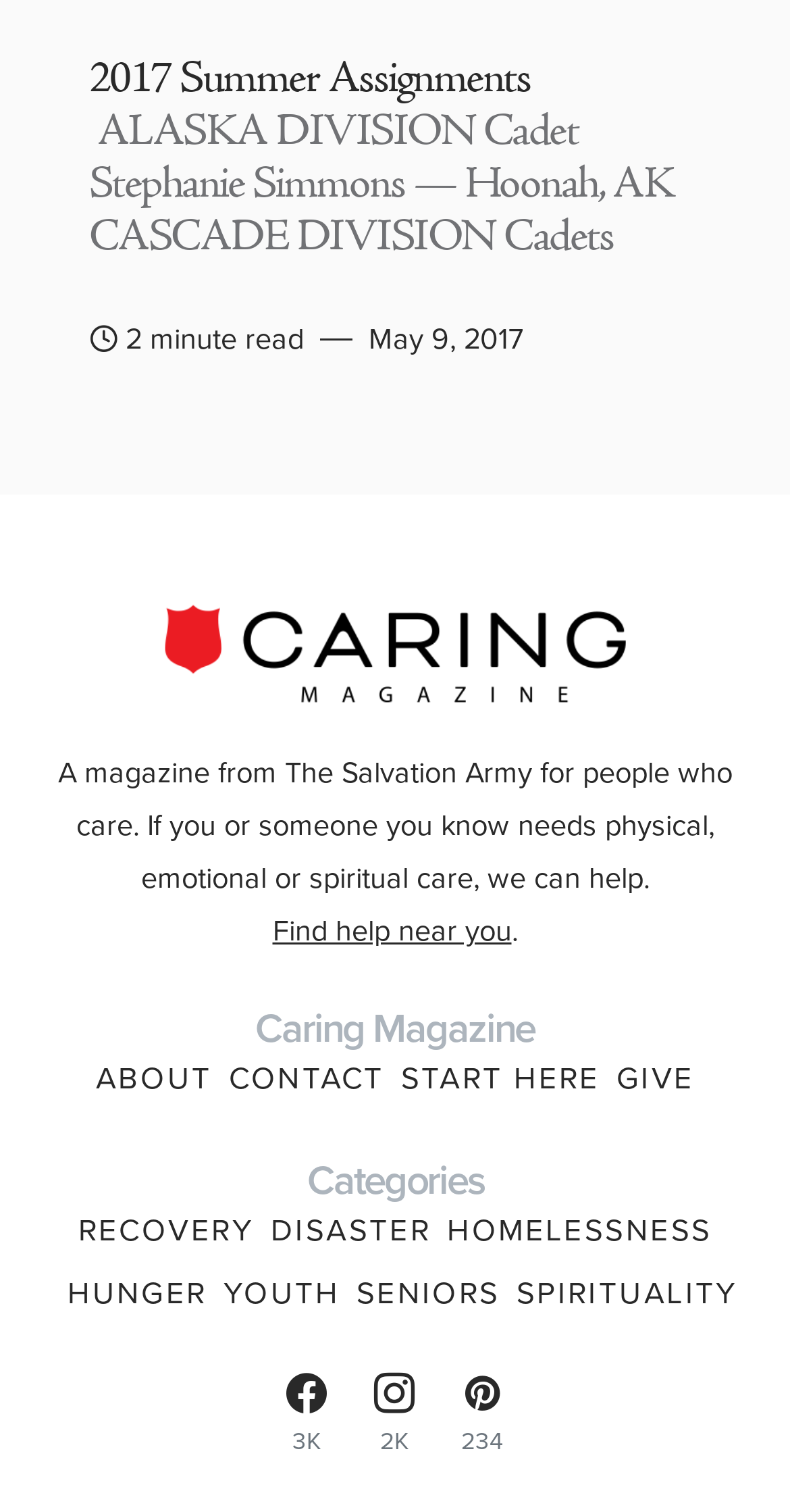Could you determine the bounding box coordinates of the clickable element to complete the instruction: "Follow on Facebook"? Provide the coordinates as four float numbers between 0 and 1, i.e., [left, top, right, bottom].

[0.362, 0.908, 0.414, 0.962]